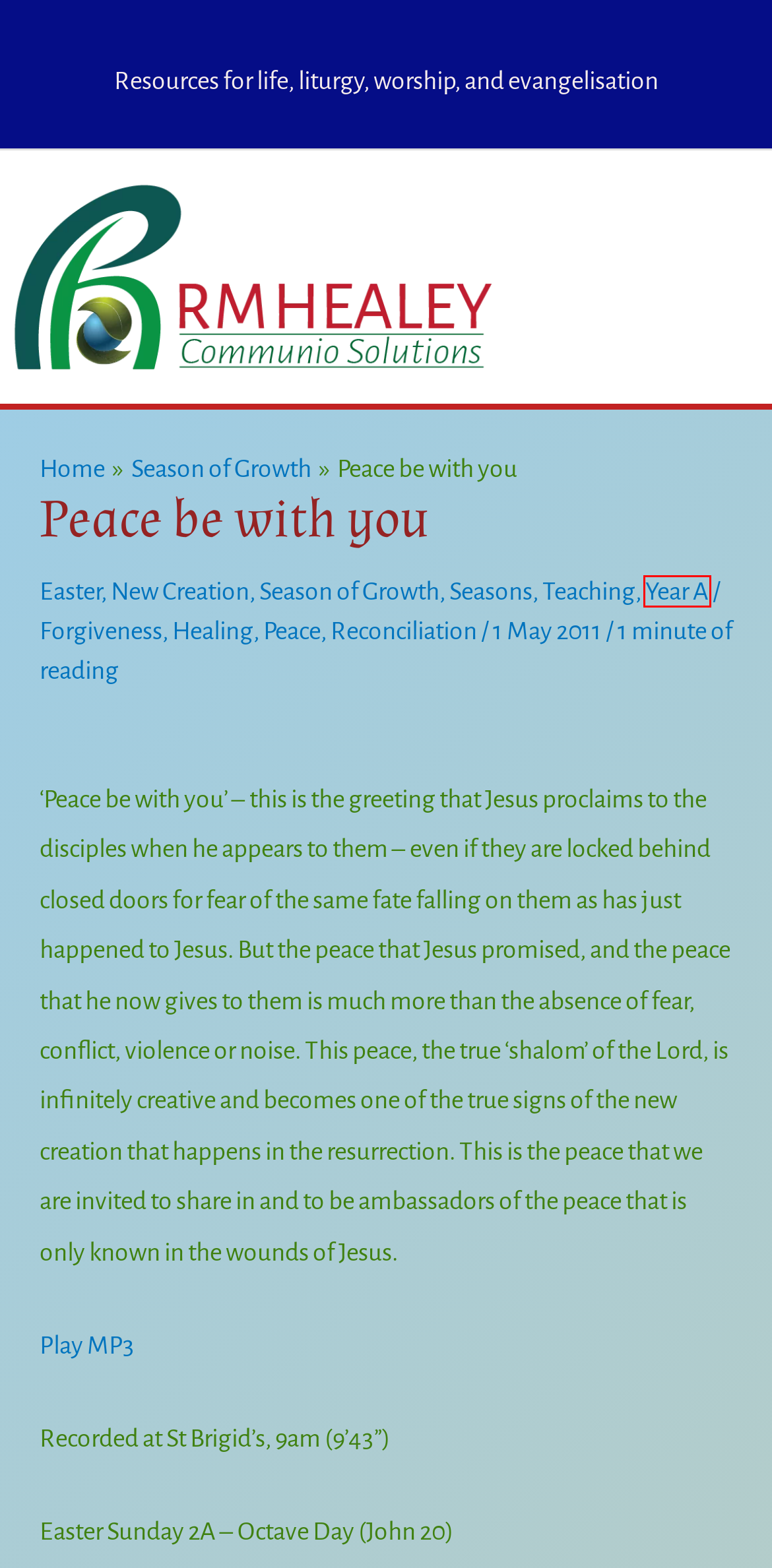Examine the screenshot of a webpage with a red bounding box around a specific UI element. Identify which webpage description best matches the new webpage that appears after clicking the element in the red bounding box. Here are the candidates:
A. Reconciliation – RMHealey
B. Peace – RMHealey
C. Forgiveness – RMHealey
D. Healing – RMHealey
E. Season of Growth – RMHealey
F. Seasons – RMHealey
G. Year A – RMHealey
H. New Creation – RMHealey

G